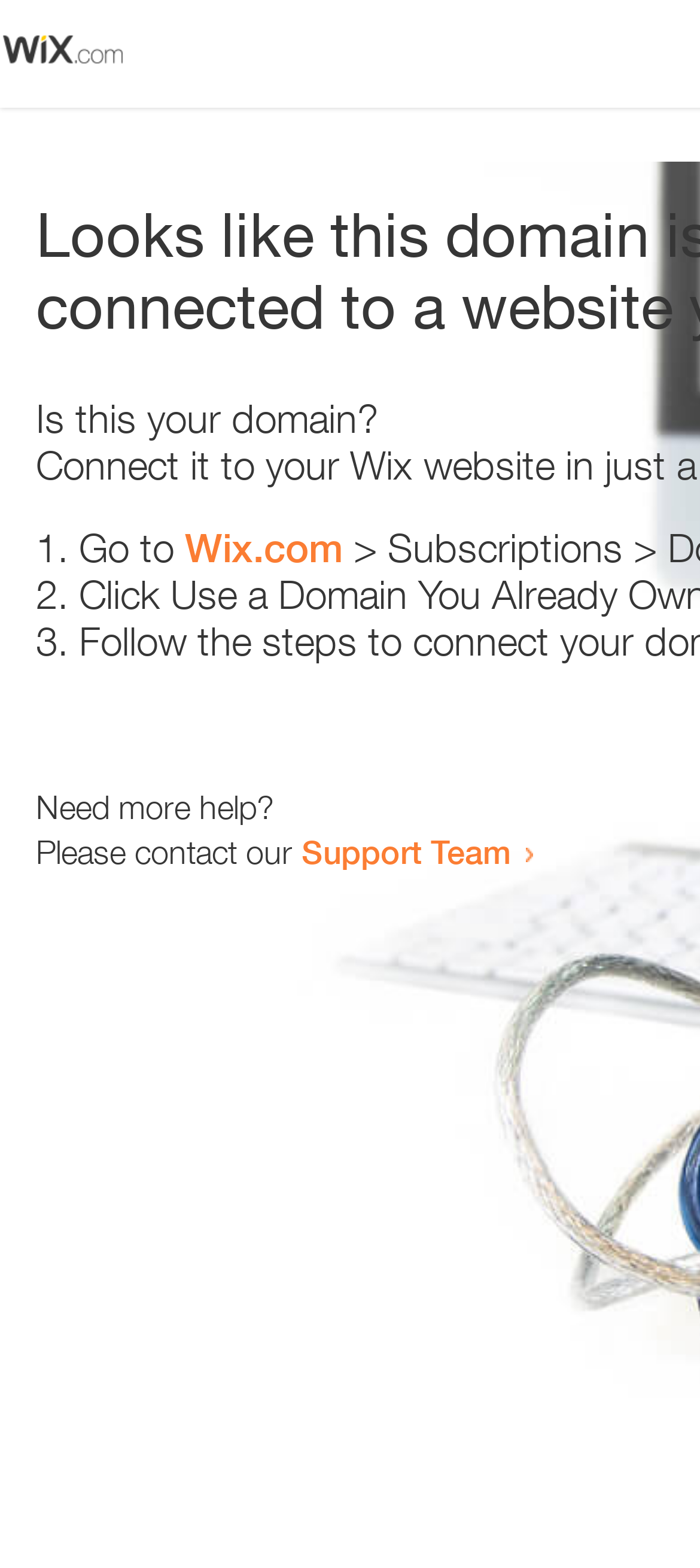Generate the text content of the main heading of the webpage.

Looks like this domain isn't
connected to a website yet